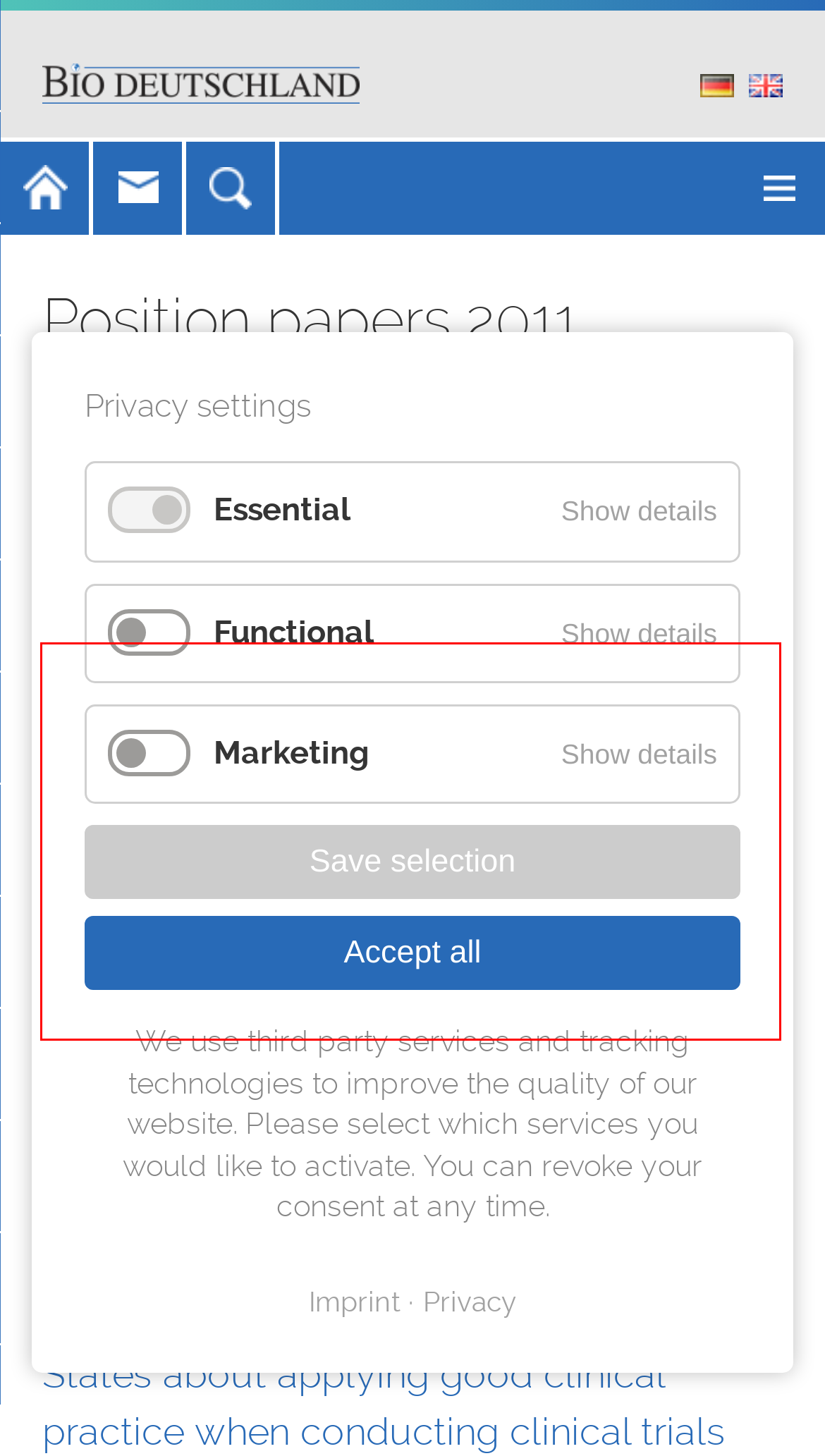Please examine the webpage screenshot and extract the text within the red bounding box using OCR.

The Biotechnology Industry Organisation (BIO Deutschland), the trade association of the German biotechnology sector, aims to provide information in this background paper on the legal status and ramifications of European and German regulations on medicinal products for rare diseases (also known as orphan medicinal products or orphan drugs).